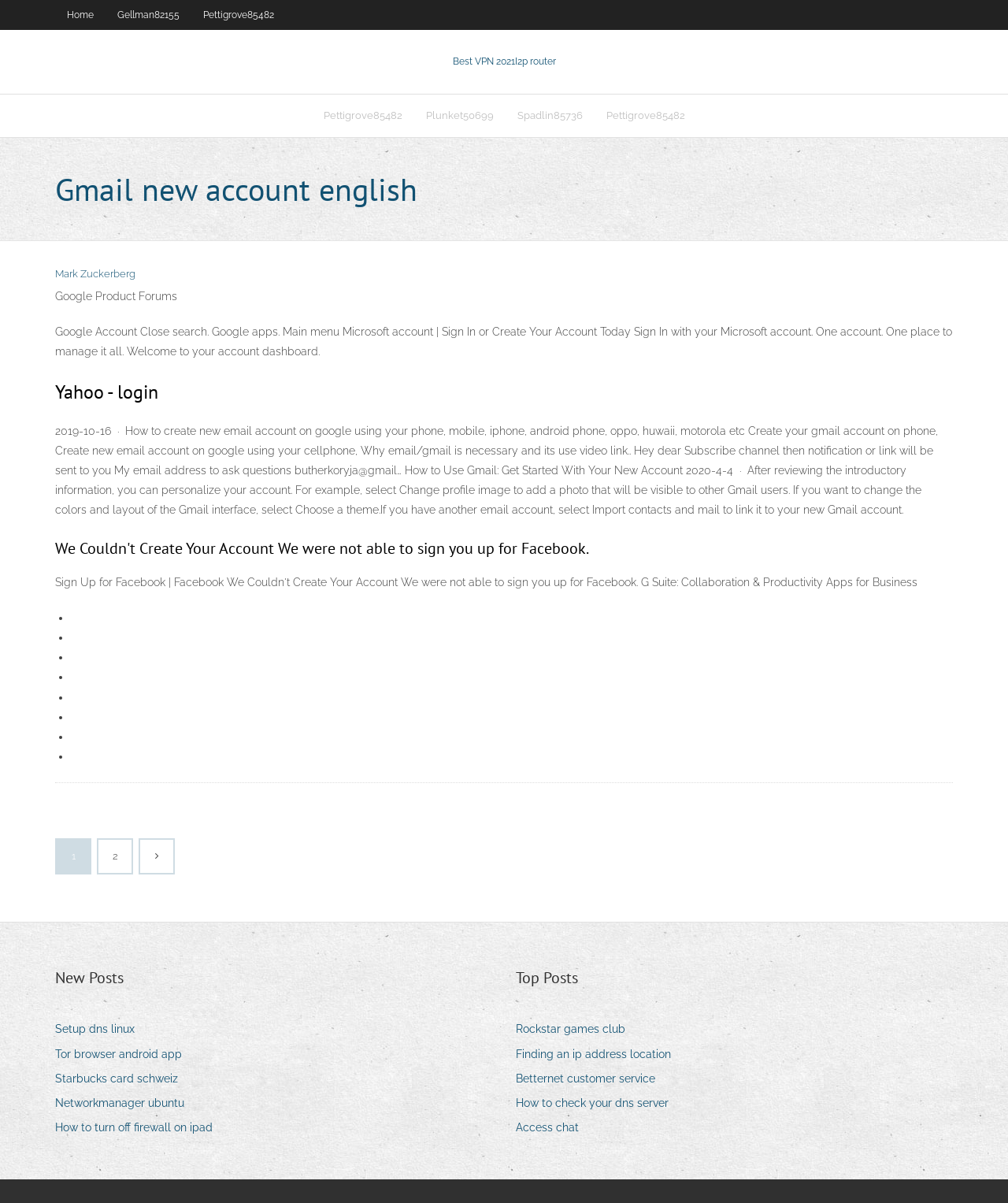Respond to the question below with a single word or phrase:
How many list markers are there on the page?

9